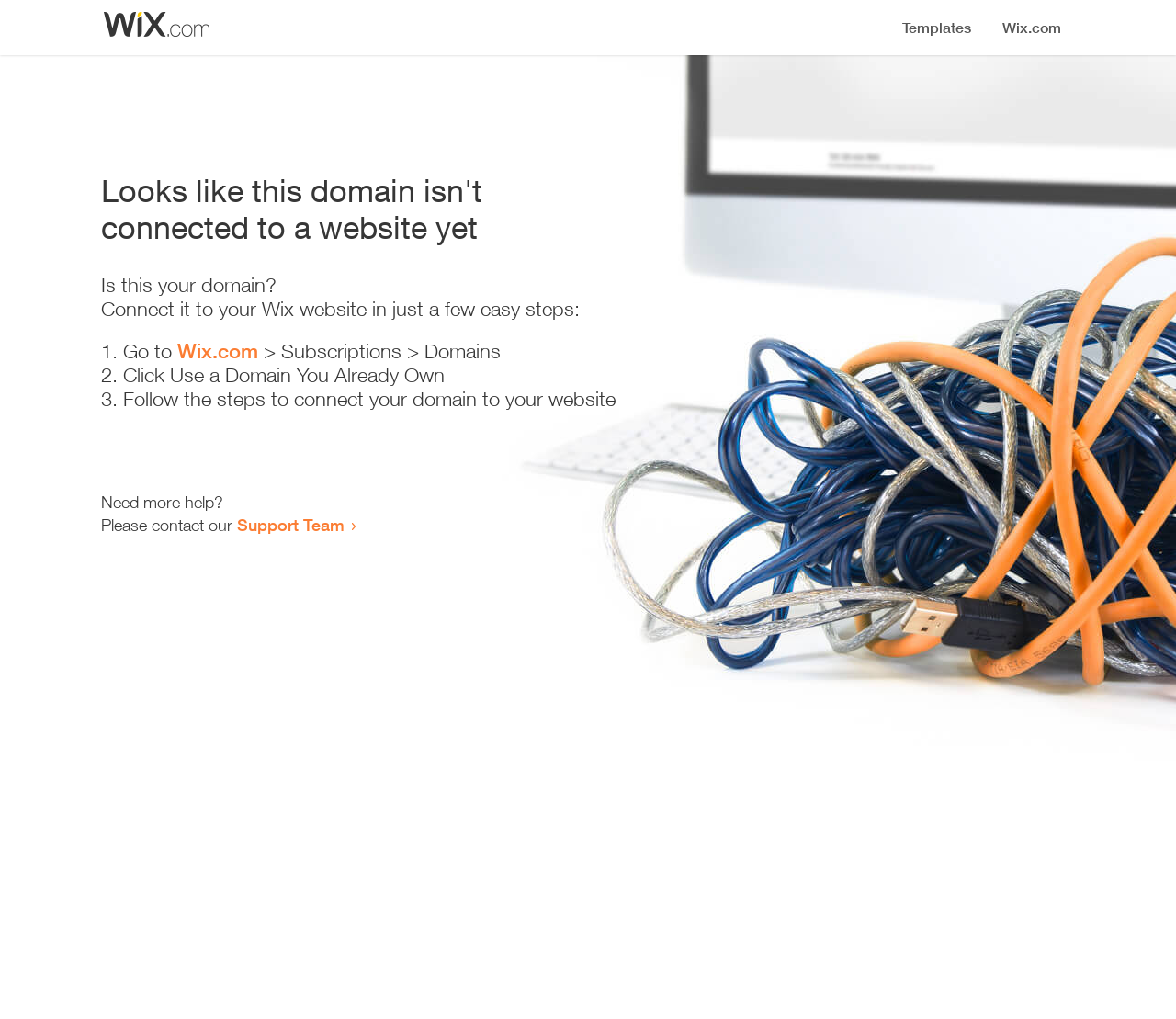Given the element description: "Support Team", predict the bounding box coordinates of the UI element it refers to, using four float numbers between 0 and 1, i.e., [left, top, right, bottom].

[0.202, 0.505, 0.293, 0.525]